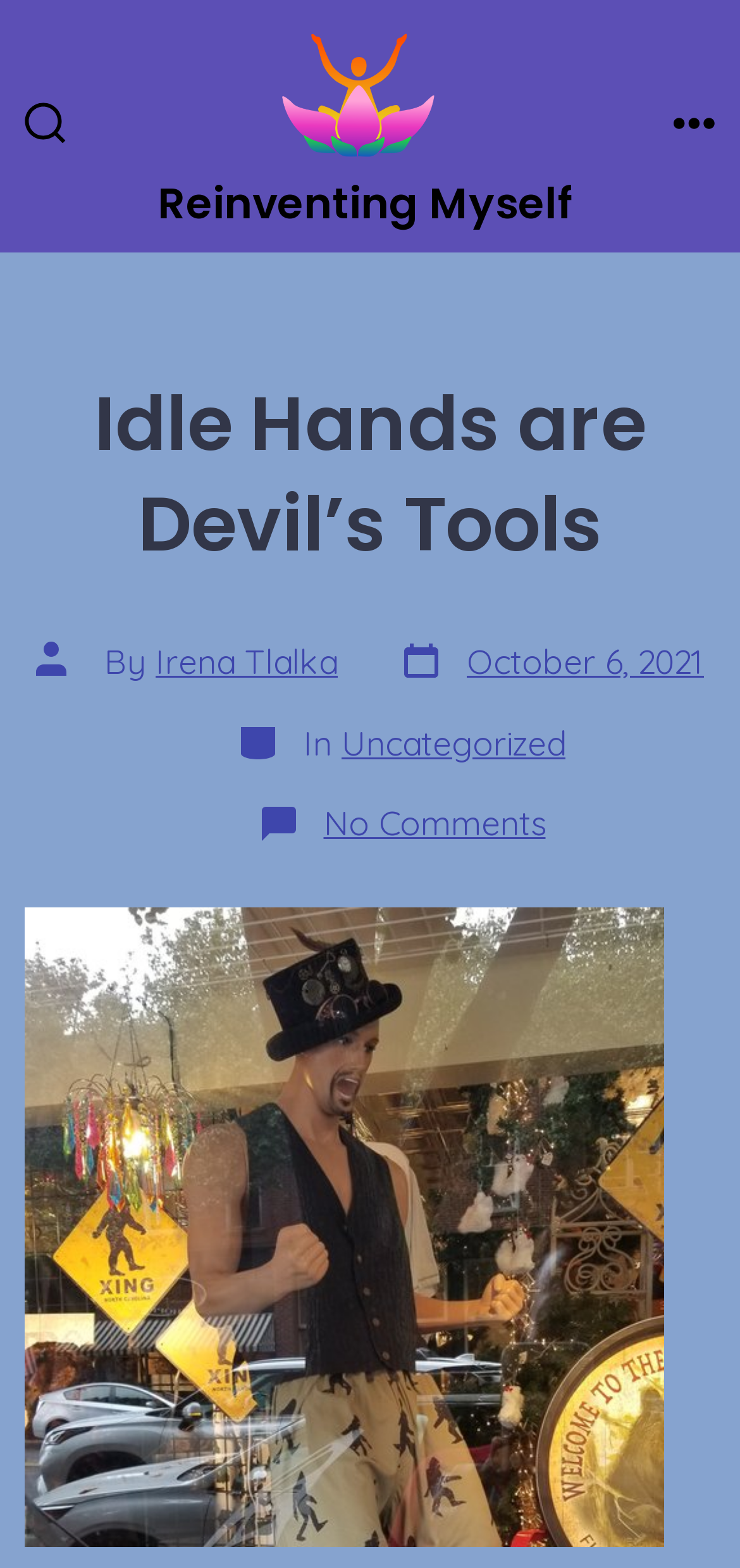Can you find and generate the webpage's heading?

Idle Hands are Devil’s Tools